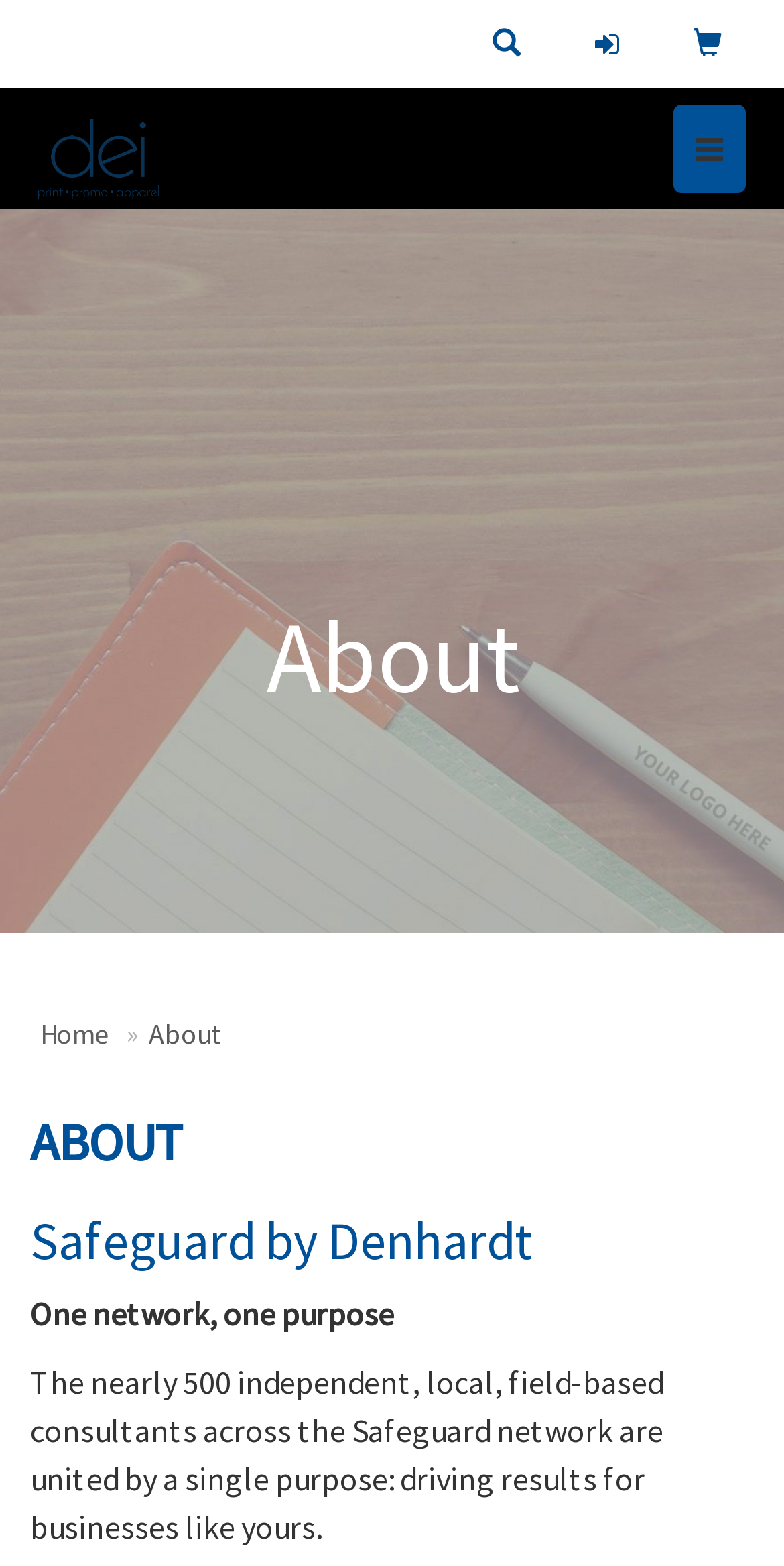What is the company name?
Look at the image and answer the question using a single word or phrase.

Denhardt Enterprises, Inc.